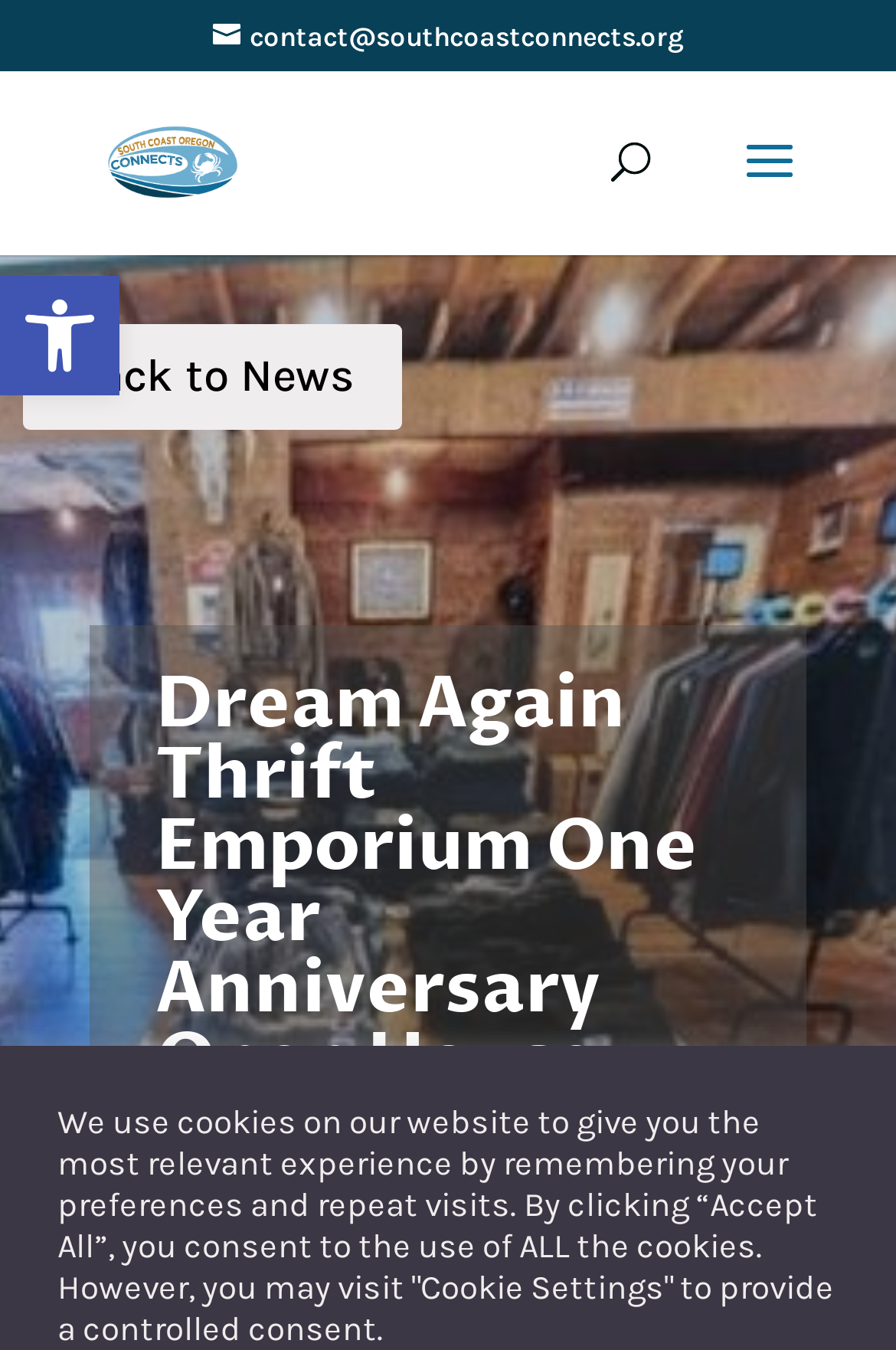Respond to the following query with just one word or a short phrase: 
When is the anniversary open house?

Aug 17, 2023